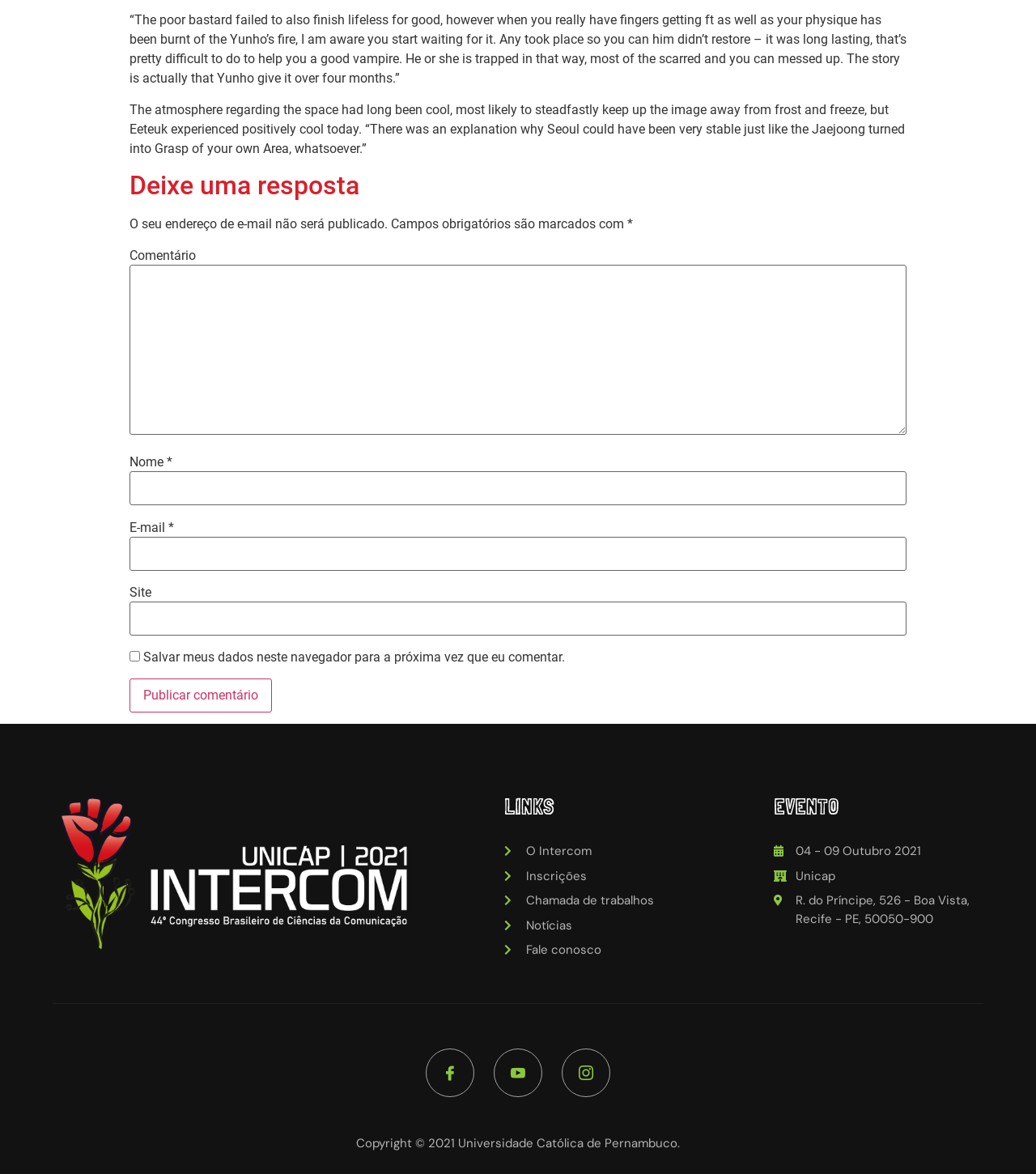What is the purpose of the form?
Refer to the image and provide a one-word or short phrase answer.

Leave a comment